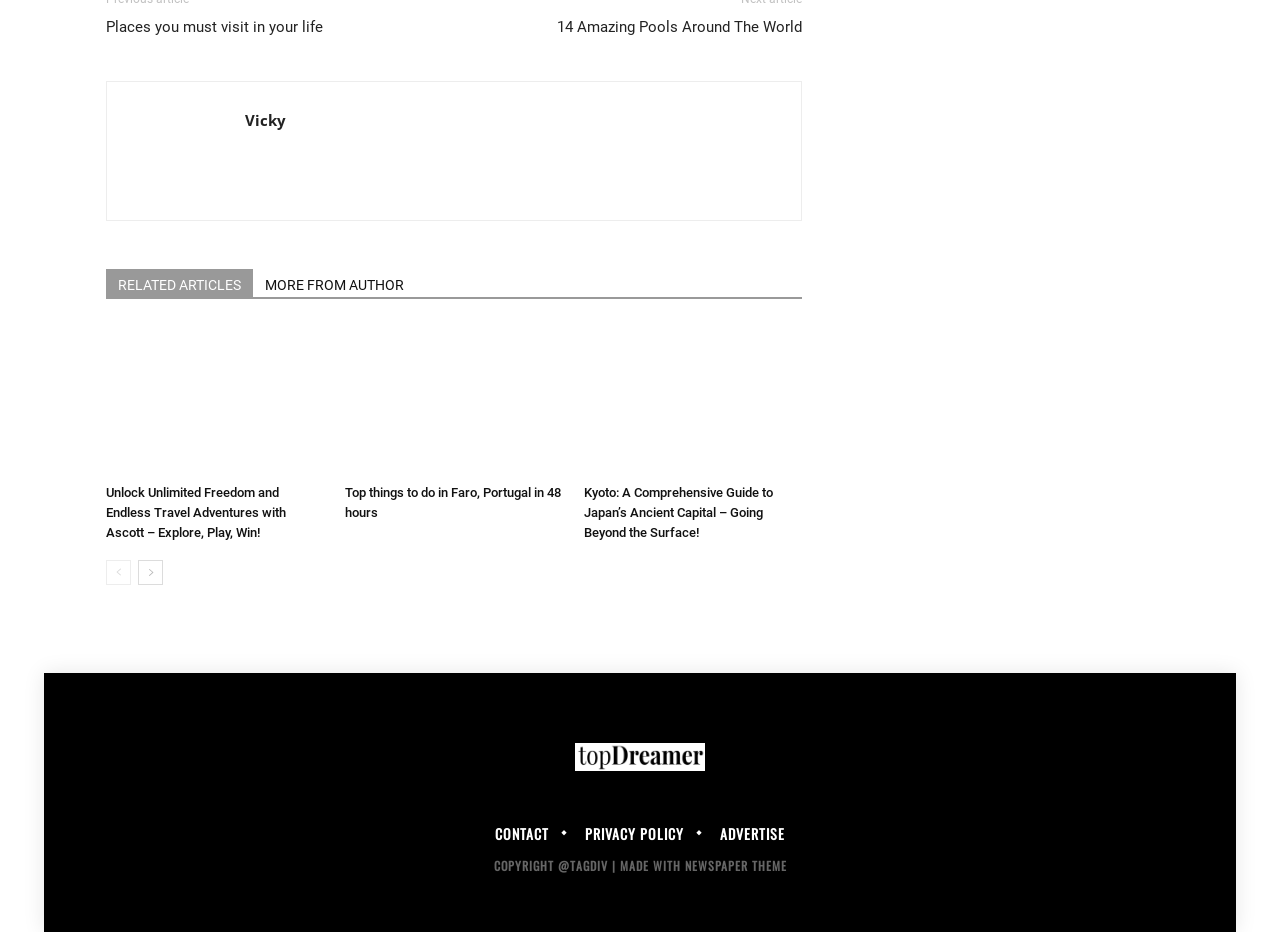Please specify the bounding box coordinates of the area that should be clicked to accomplish the following instruction: "Contact the website". The coordinates should consist of four float numbers between 0 and 1, i.e., [left, top, right, bottom].

[0.379, 0.887, 0.437, 0.902]